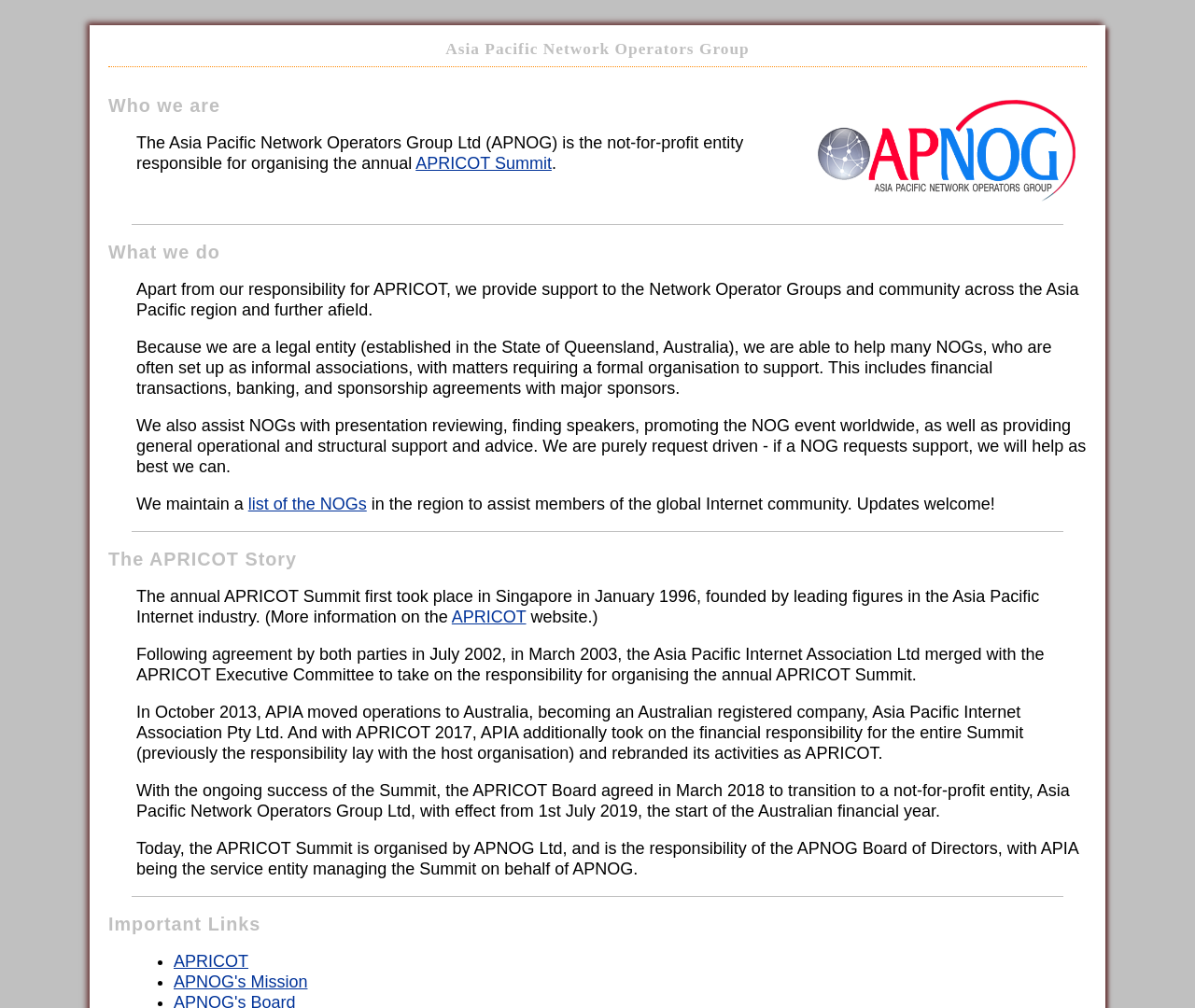Utilize the details in the image to thoroughly answer the following question: What is the current entity responsible for organising the APRICOT Summit?

As stated in the 'The APRICOT Story' section, the APRICOT Board agreed to transition to a not-for-profit entity, Asia Pacific Network Operators Group Ltd (APNOG Ltd), with effect from 1st July 2019, and APNOG Ltd is currently responsible for organising the APRICOT Summit.